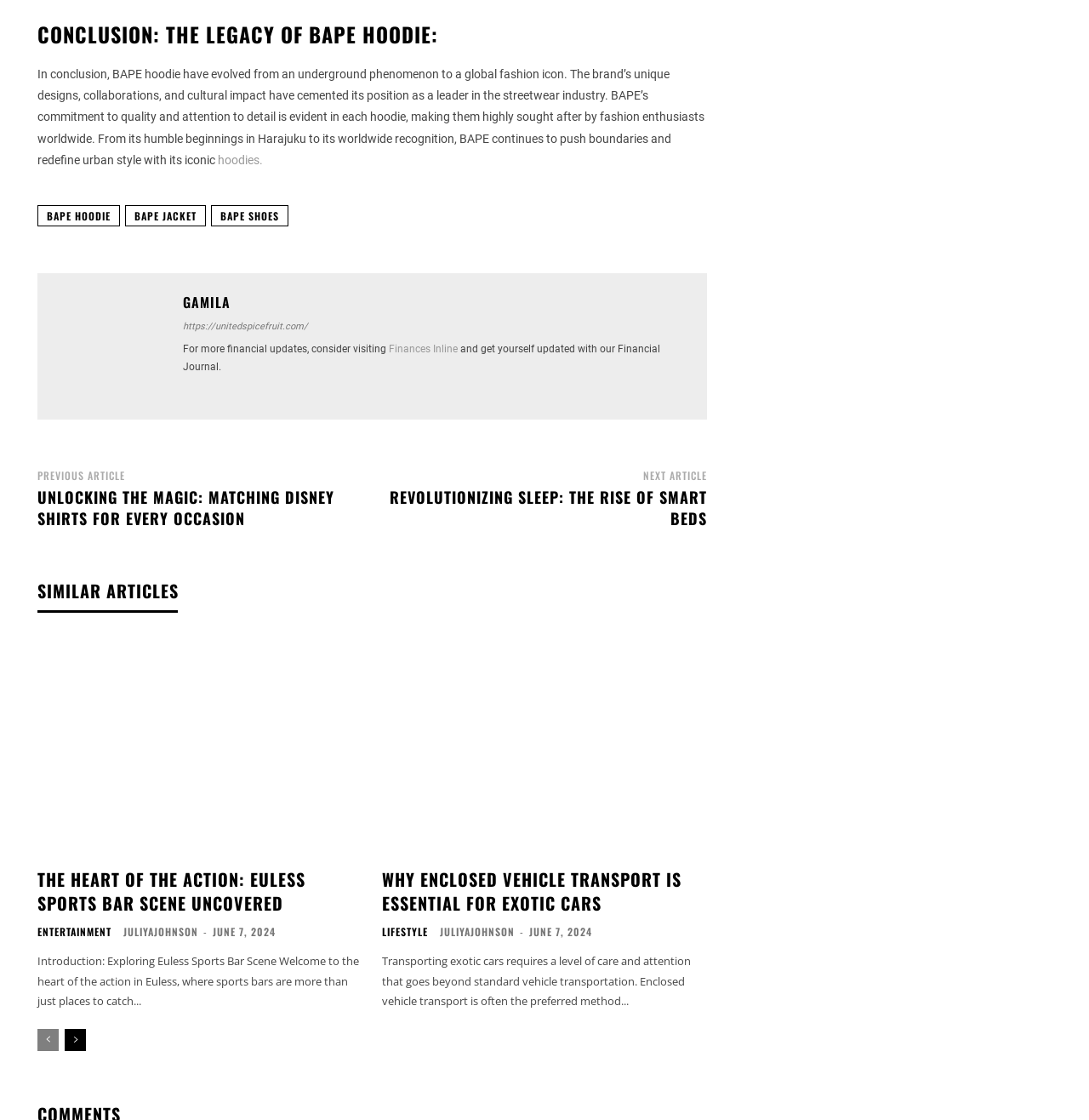Locate the bounding box coordinates of the element I should click to achieve the following instruction: "Search for something".

None